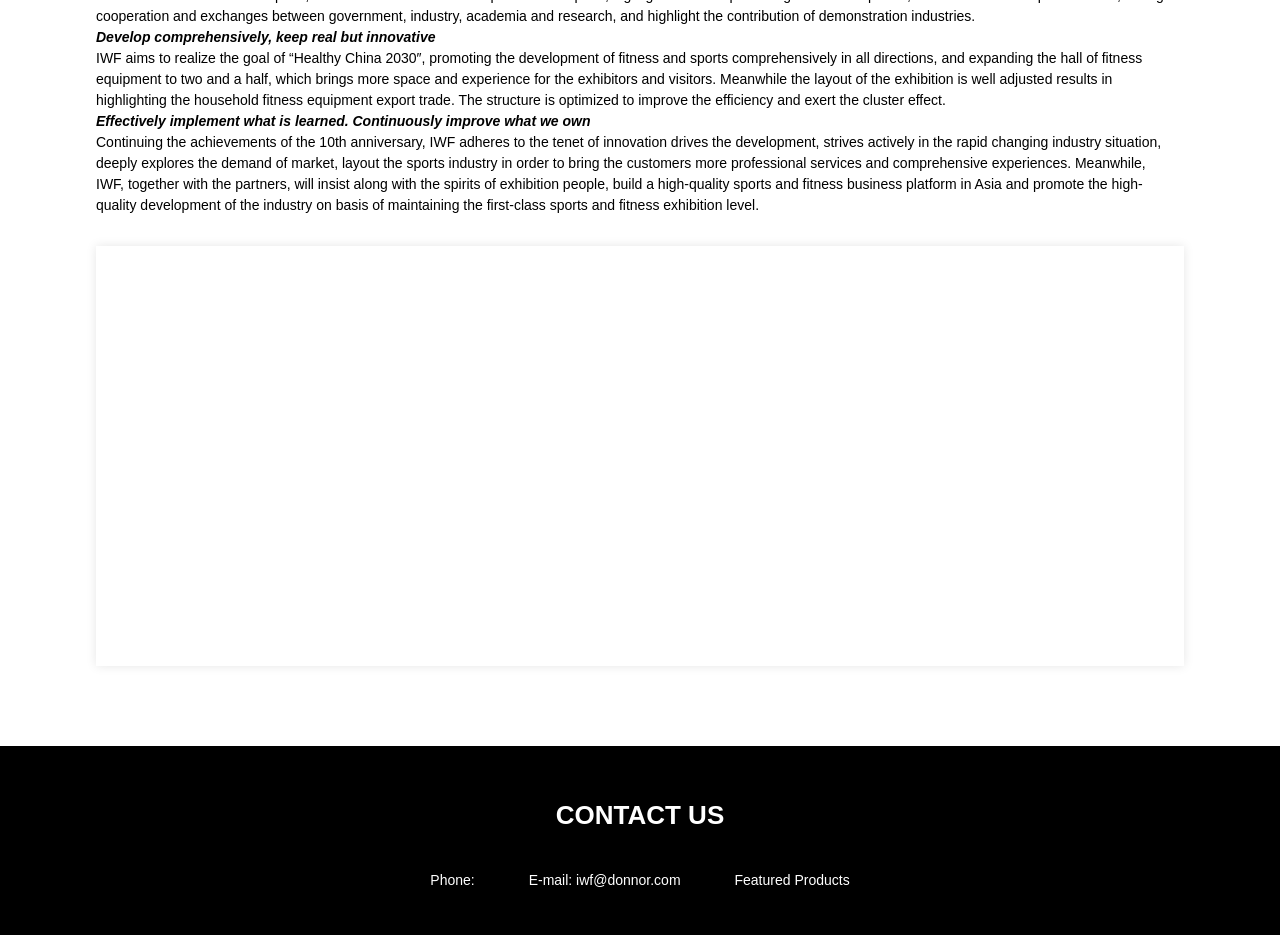What is the email address to contact IWF?
Can you give a detailed and elaborate answer to the question?

The email address is mentioned in the Iframe element, specifically in the link element with the text 'iwf@donnor.com'.